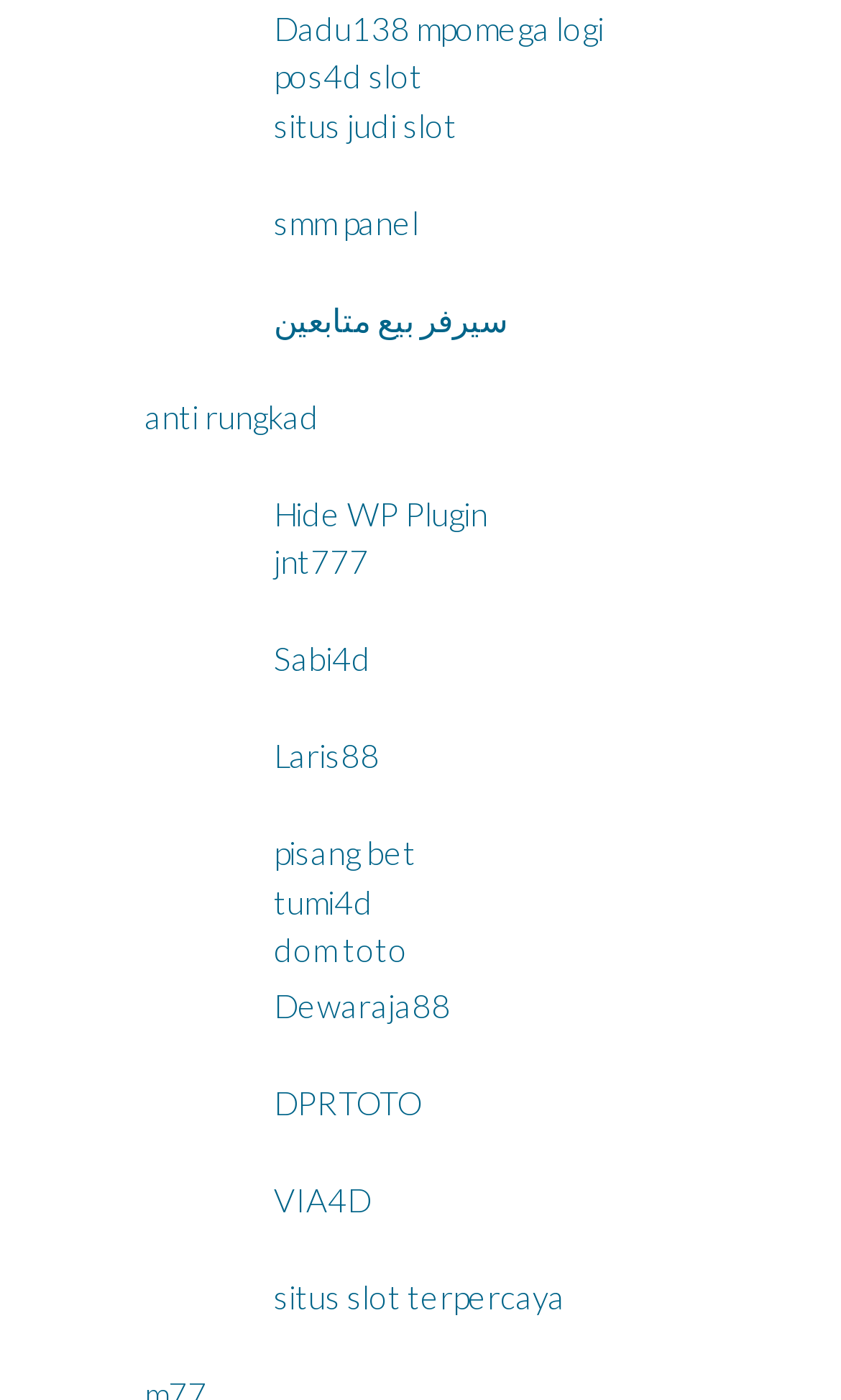Locate the bounding box coordinates of the clickable region to complete the following instruction: "go to mpomega logi page."

[0.495, 0.006, 0.718, 0.034]